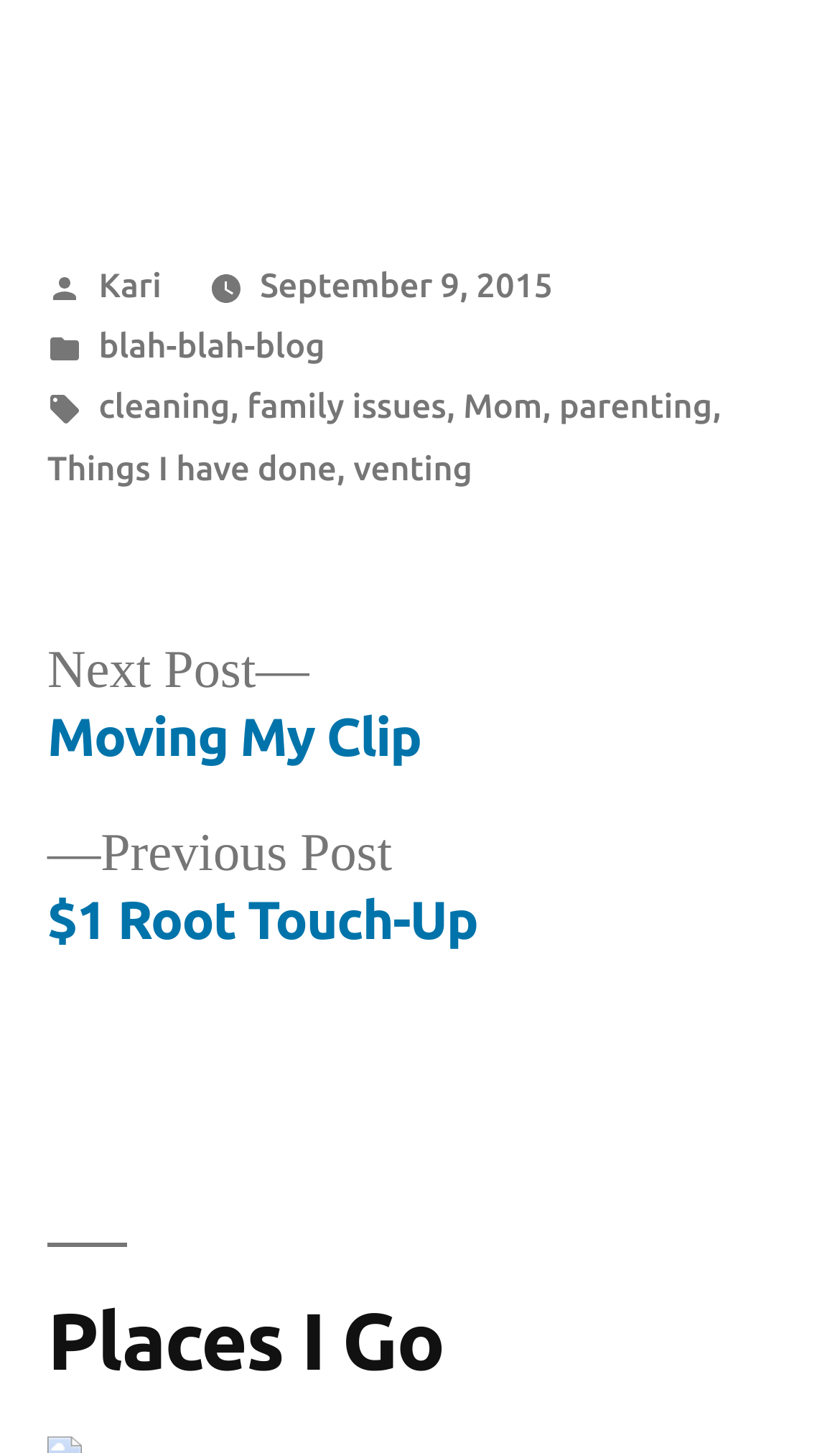Please examine the image and provide a detailed answer to the question: What is the author of the post?

The author of the post is mentioned in the footer section, where it says 'Posted by Kari'.